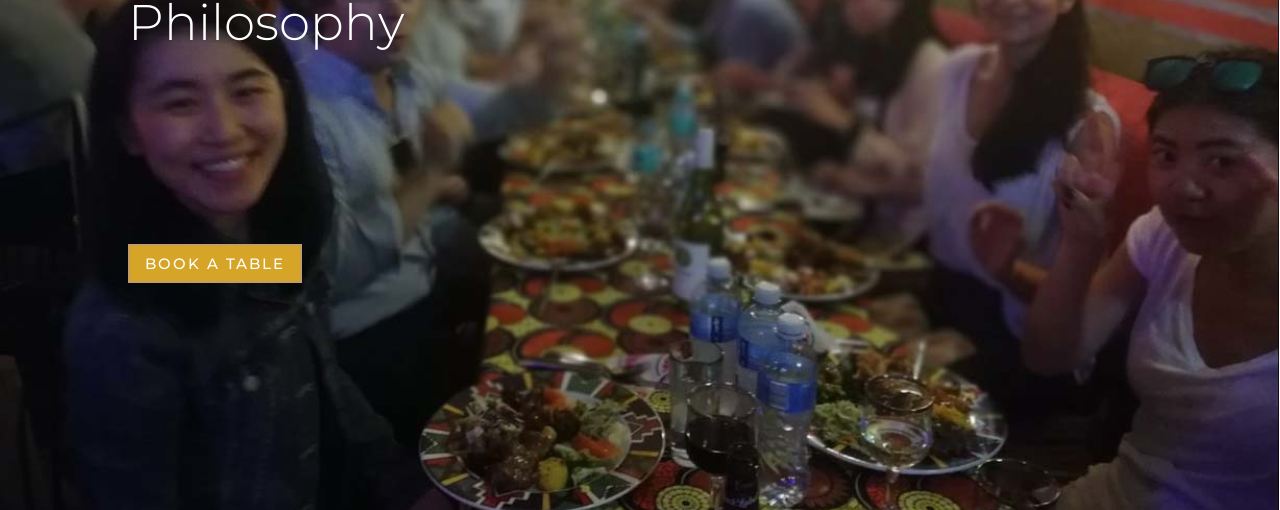Using the format (top-left x, top-left y, bottom-right x, bottom-right y), provide the bounding box coordinates for the described UI element. All values should be floating point numbers between 0 and 1: BOOK A TABLE

[0.1, 0.478, 0.236, 0.554]